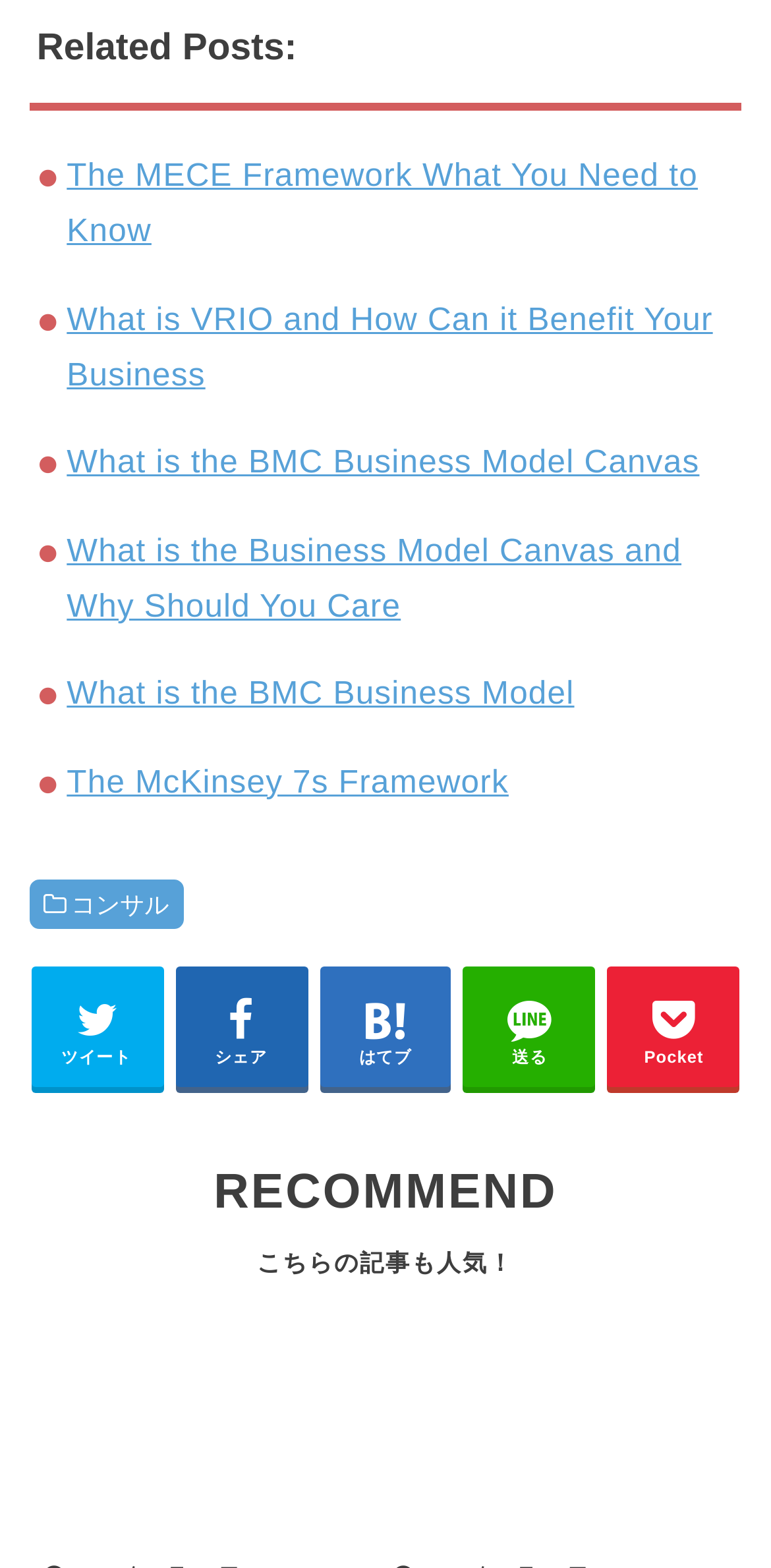Locate the bounding box coordinates of the element that should be clicked to fulfill the instruction: "View recommended articles".

[0.038, 0.74, 0.962, 0.827]